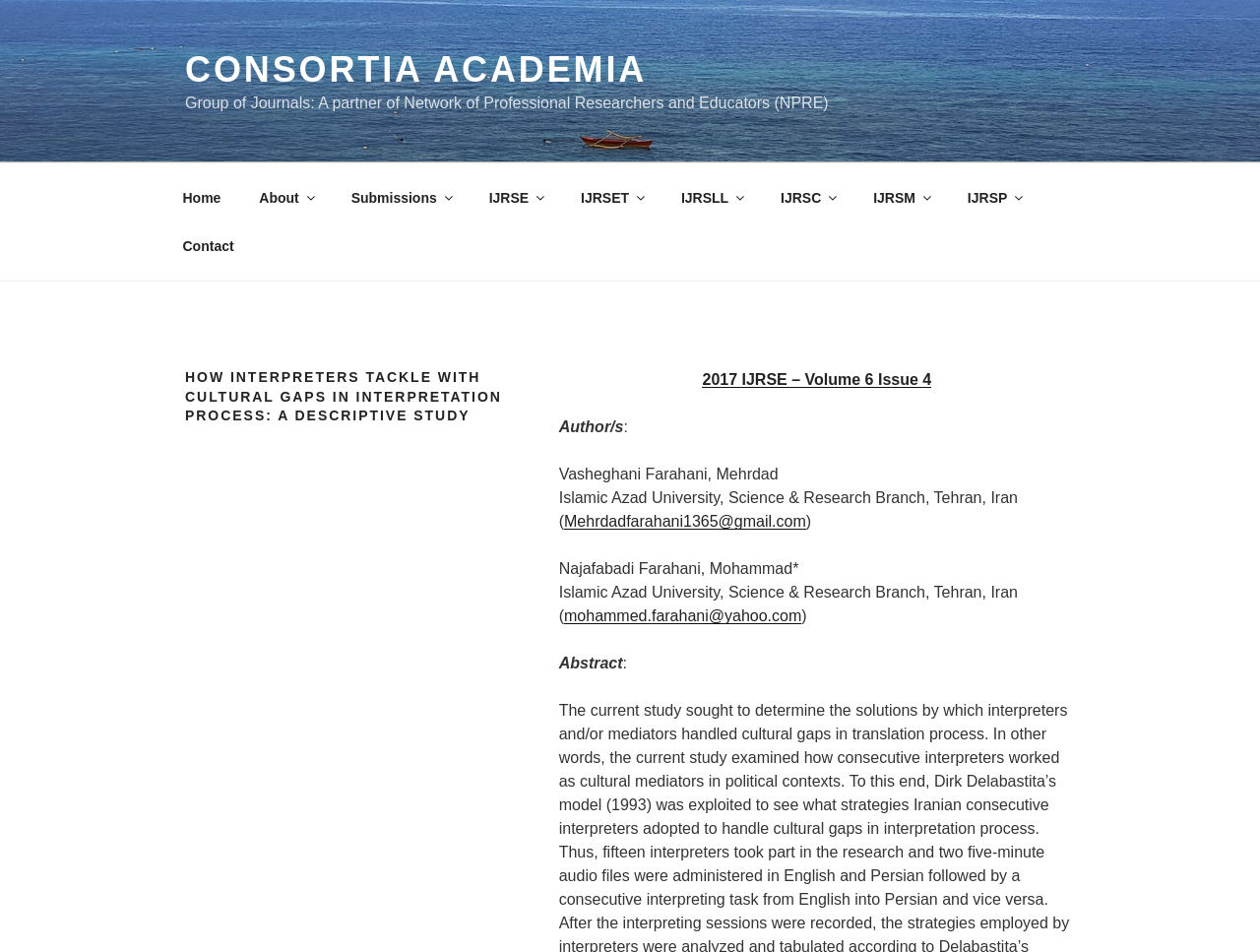Locate the bounding box coordinates of the region to be clicked to comply with the following instruction: "Contact us". The coordinates must be four float numbers between 0 and 1, in the form [left, top, right, bottom].

[0.131, 0.233, 0.199, 0.284]